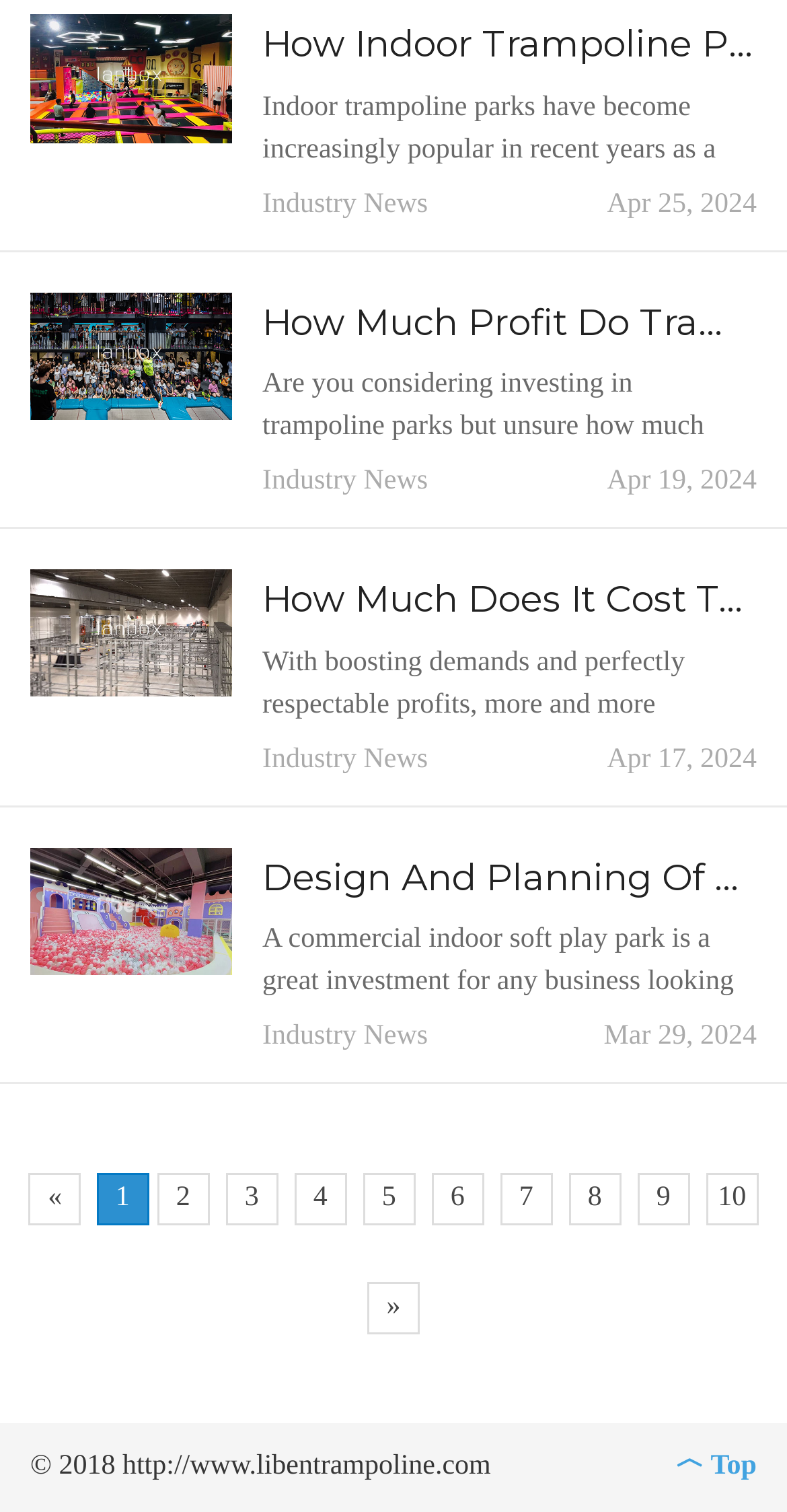How many pages of articles are there?
Answer with a single word or phrase by referring to the visual content.

10